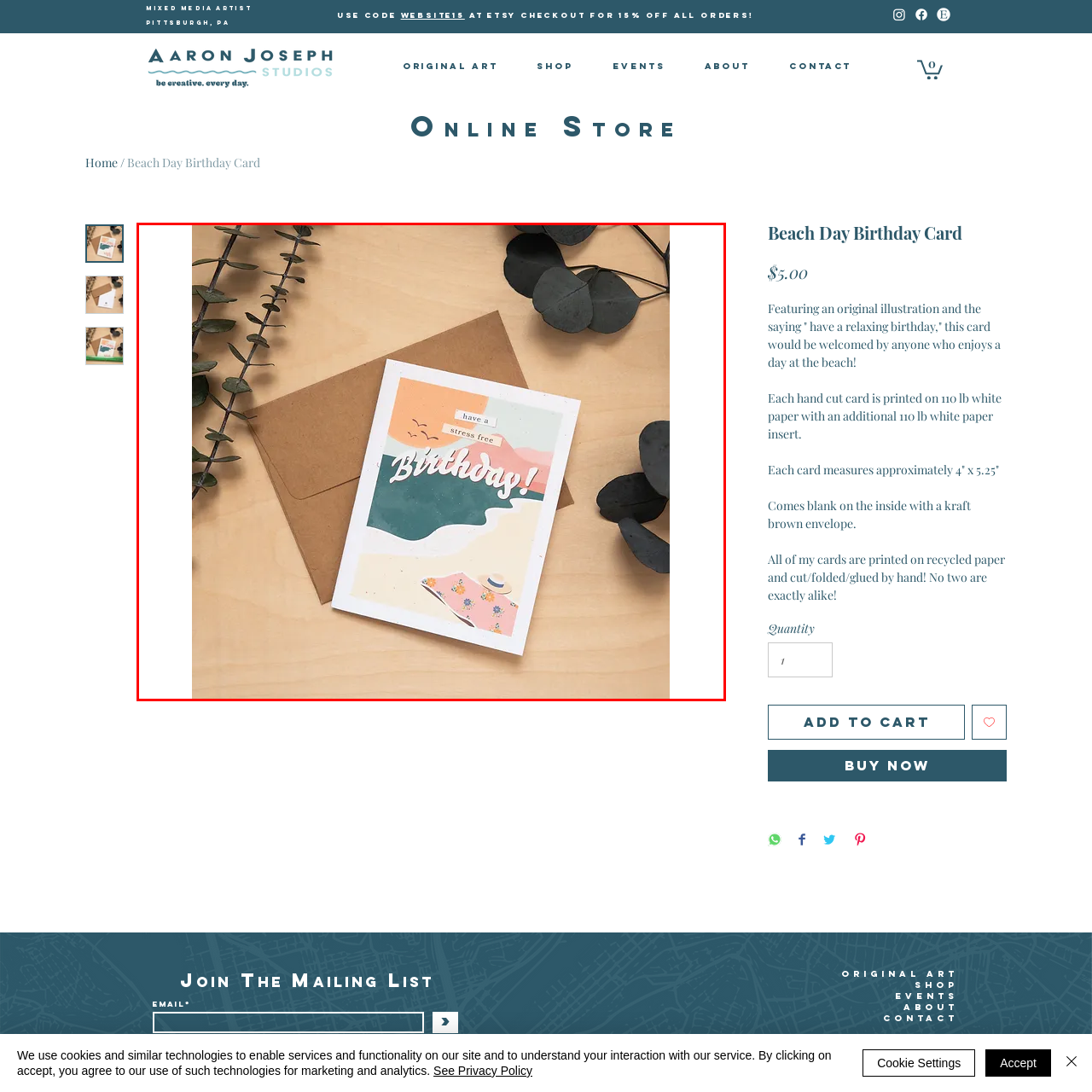Check the image inside the red boundary and briefly answer: What is the weight of the paper used?

110 lb